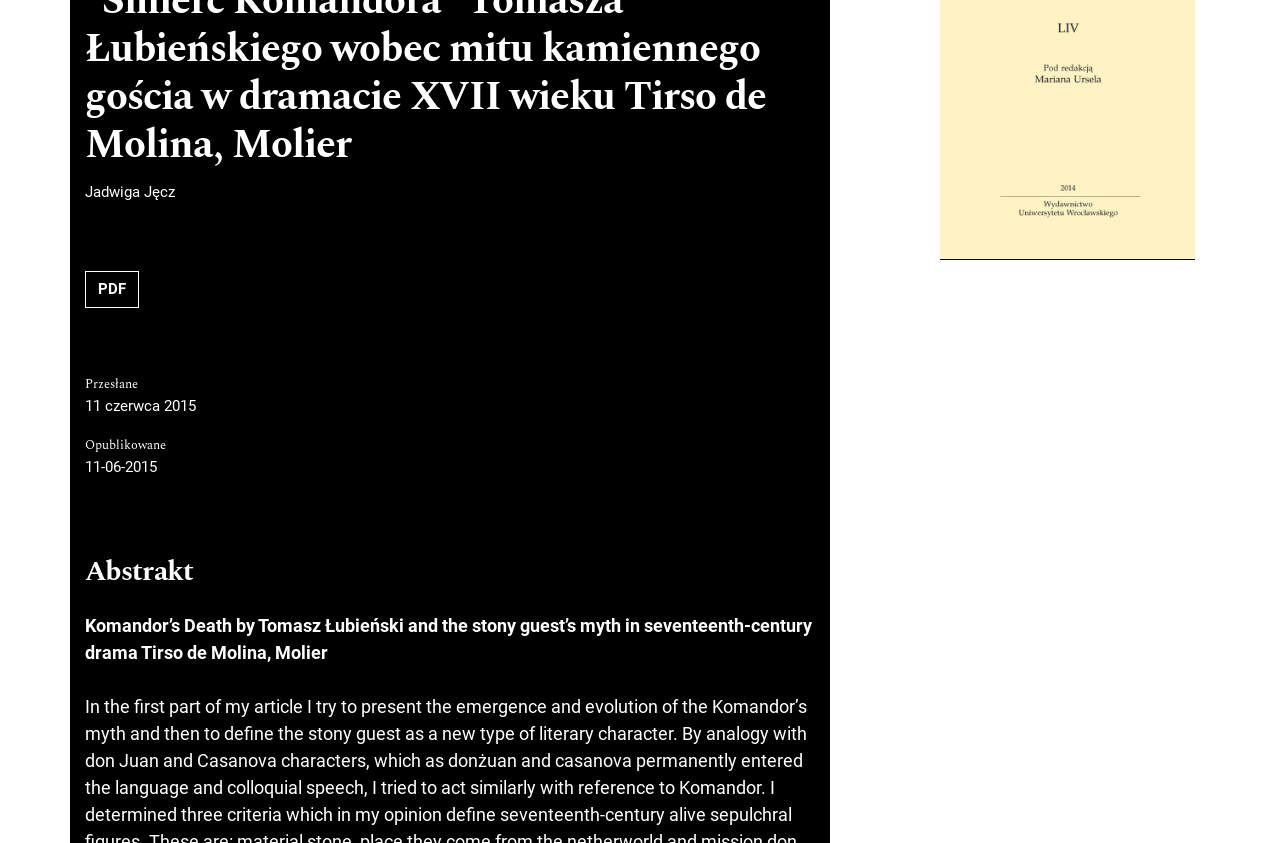Determine the bounding box coordinates of the UI element described below. Use the format (top-left x, top-left y, bottom-right x, bottom-right y) with floating point numbers between 0 and 1: PDF

[0.066, 0.321, 0.109, 0.365]